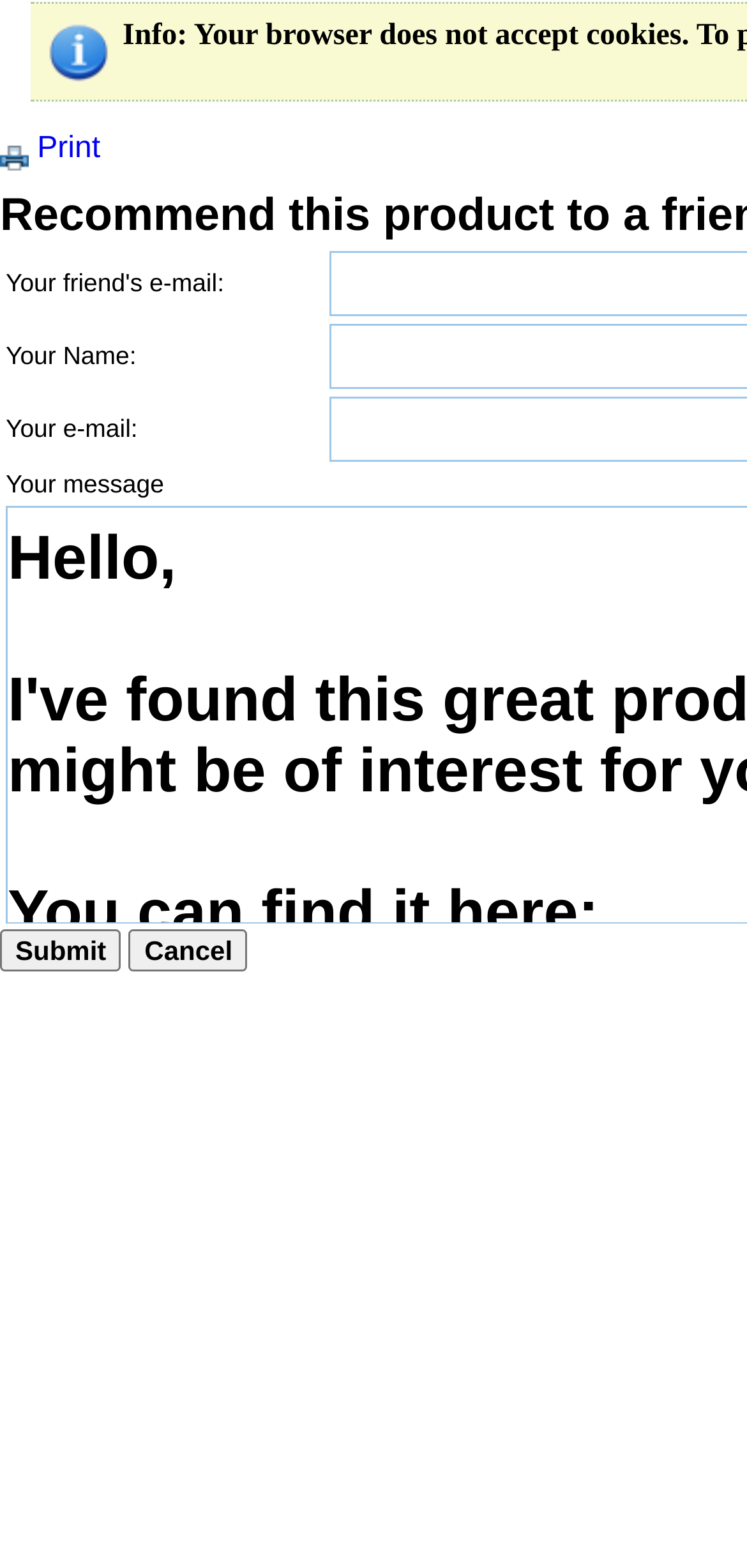What is the function of the 'Print' link?
Give a one-word or short-phrase answer derived from the screenshot.

To print the page